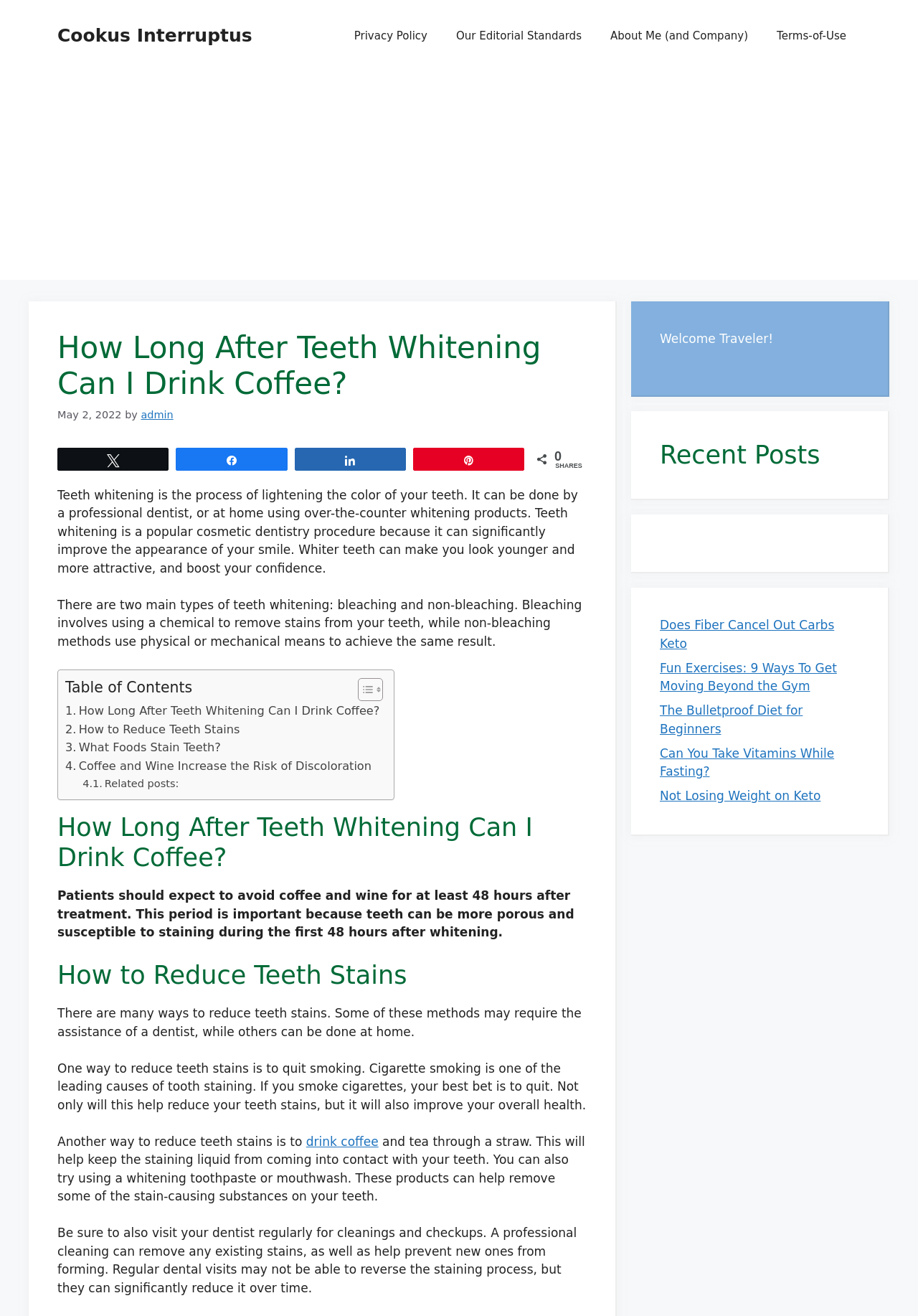What can help remove stain-causing substances on teeth?
Use the information from the image to give a detailed answer to the question.

You can also try using a whitening toothpaste or mouthwash. These products can help remove some of the stain-causing substances on your teeth.